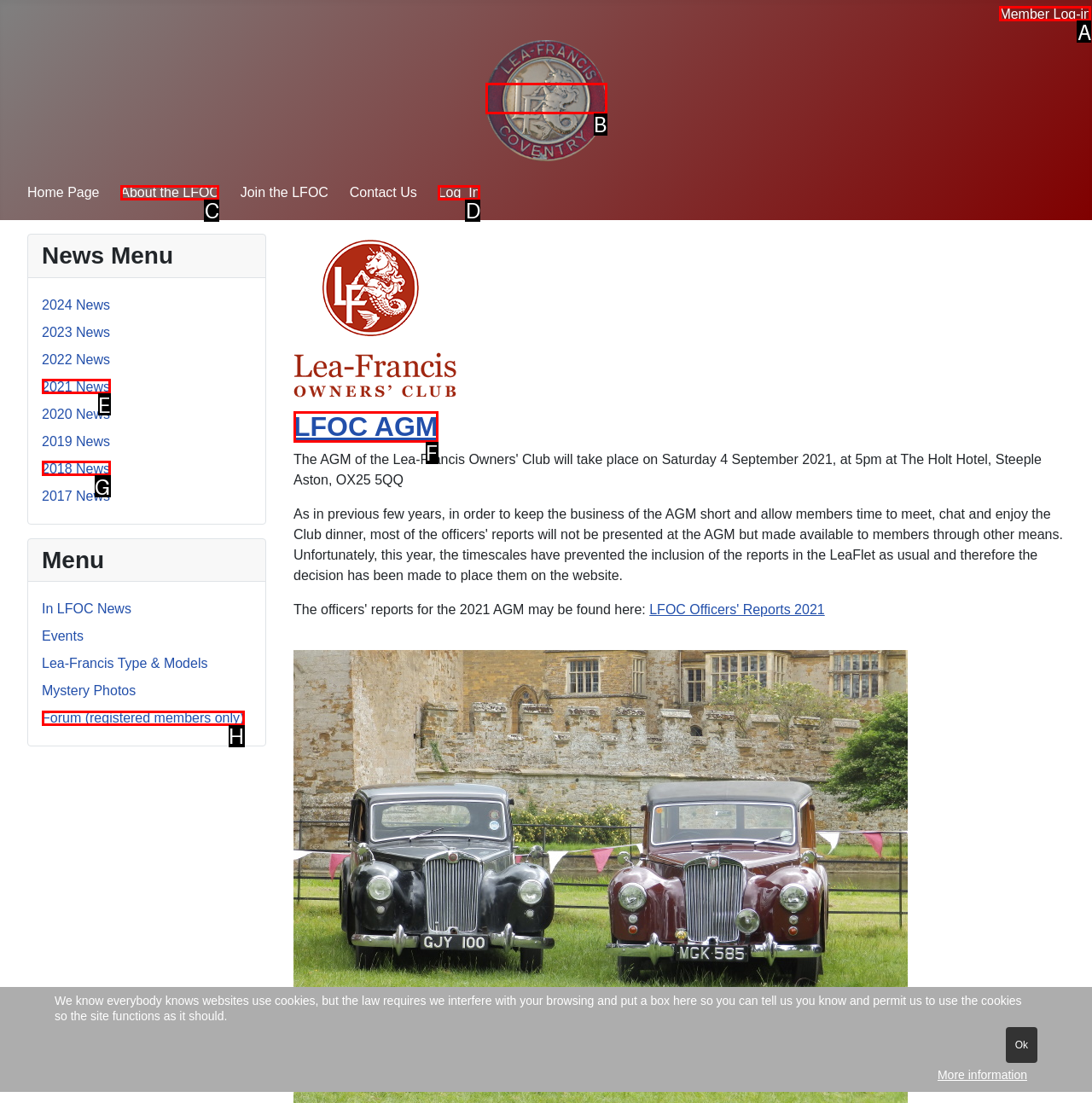Pick the HTML element that should be clicked to execute the task: Click the Member Log-in link
Respond with the letter corresponding to the correct choice.

A